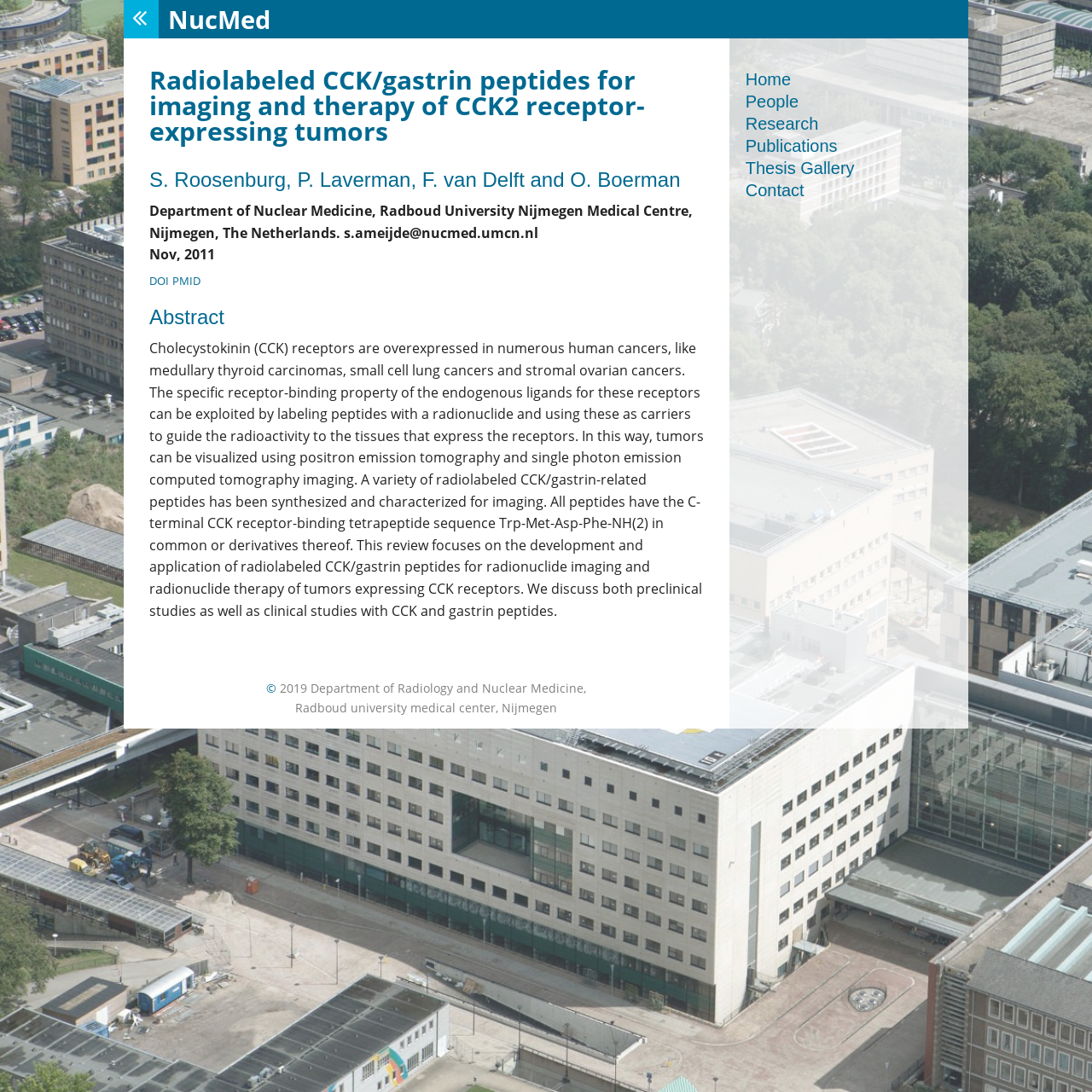Find the bounding box coordinates of the element to click in order to complete the given instruction: "Read the abstract."

[0.137, 0.27, 0.645, 0.3]